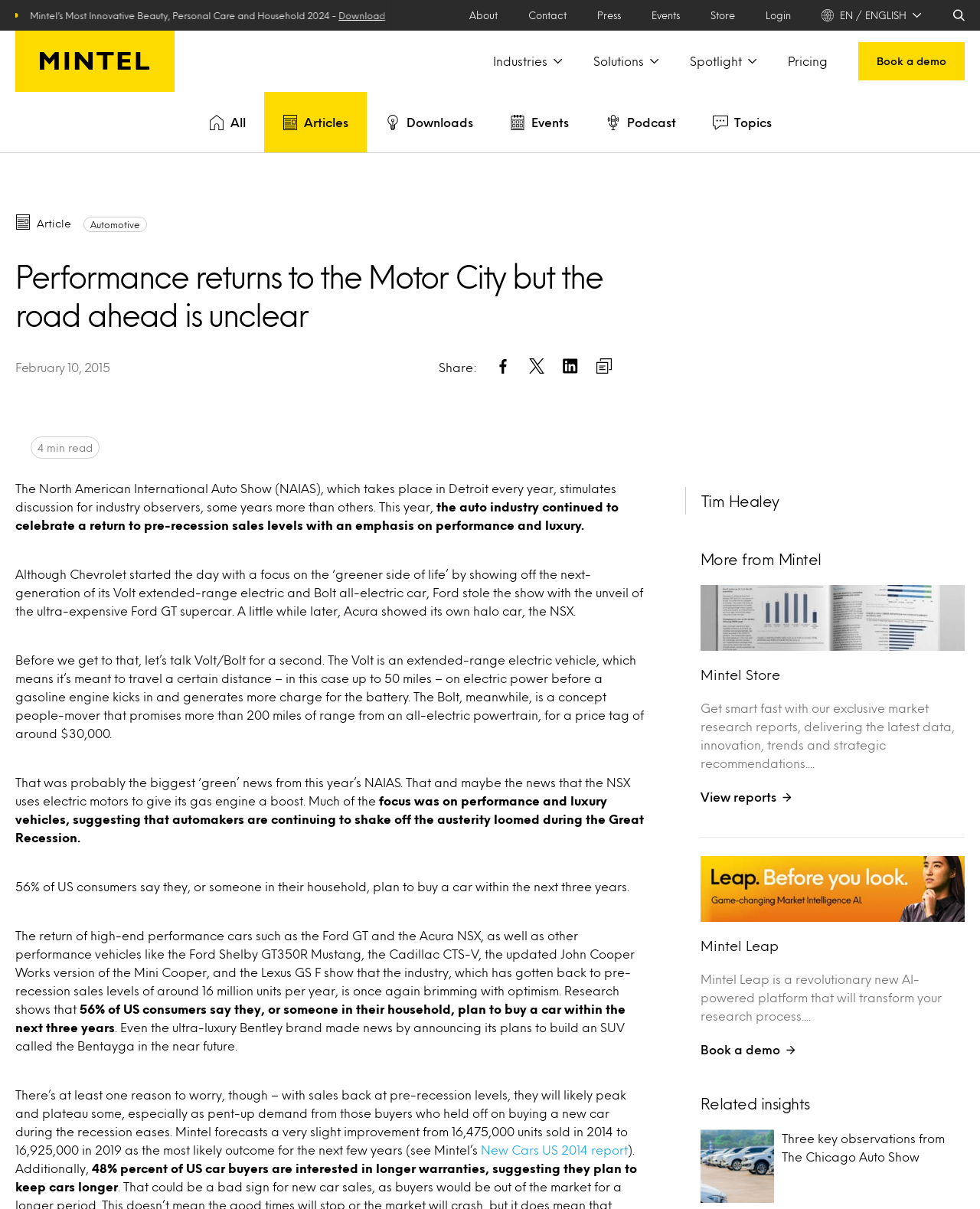Given the description: "parent_node: Share: title="Copy to clipboard"", determine the bounding box coordinates of the UI element. The coordinates should be formatted as four float numbers between 0 and 1, [left, top, right, bottom].

[0.608, 0.296, 0.624, 0.312]